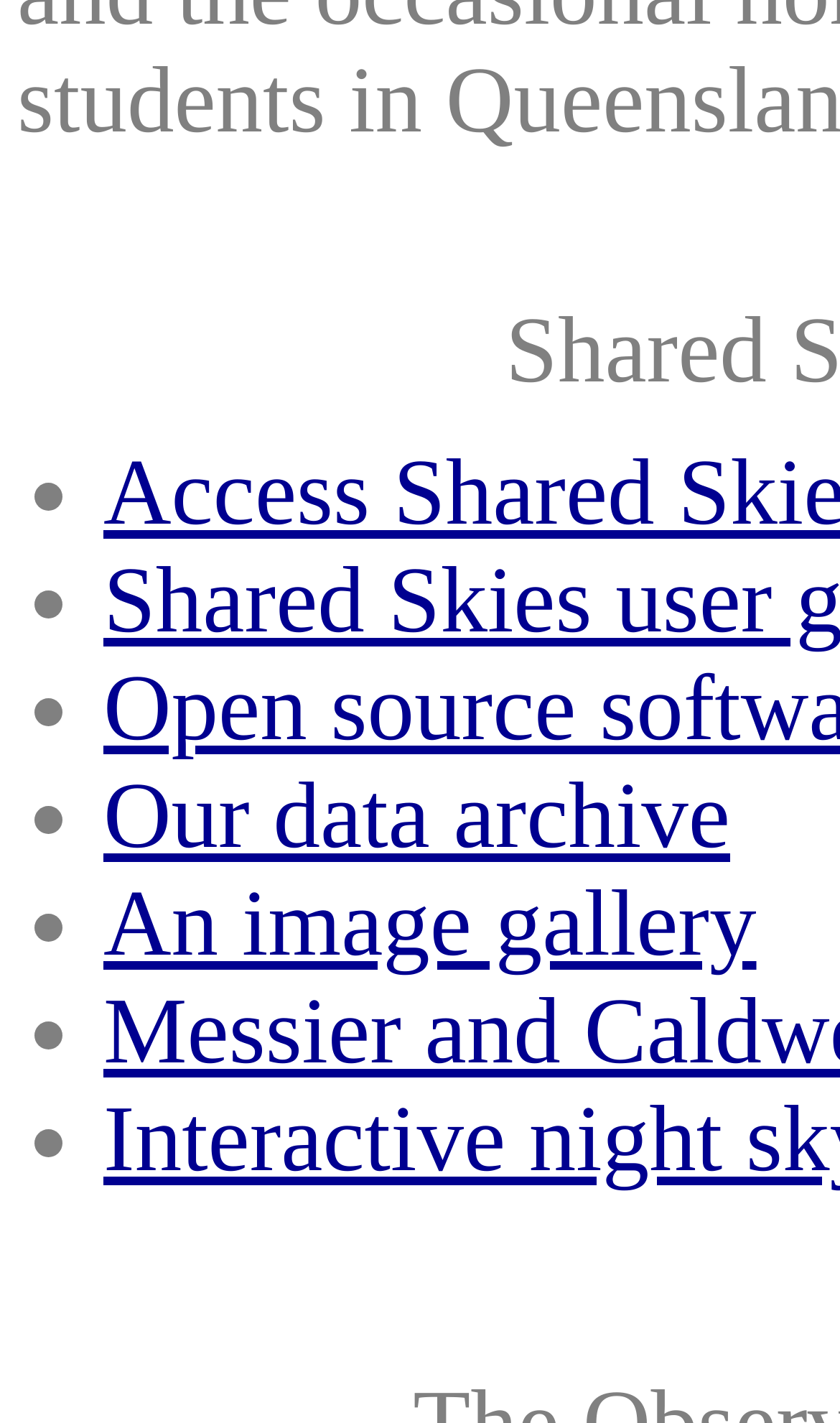How many links are there on the webpage?
From the screenshot, supply a one-word or short-phrase answer.

2